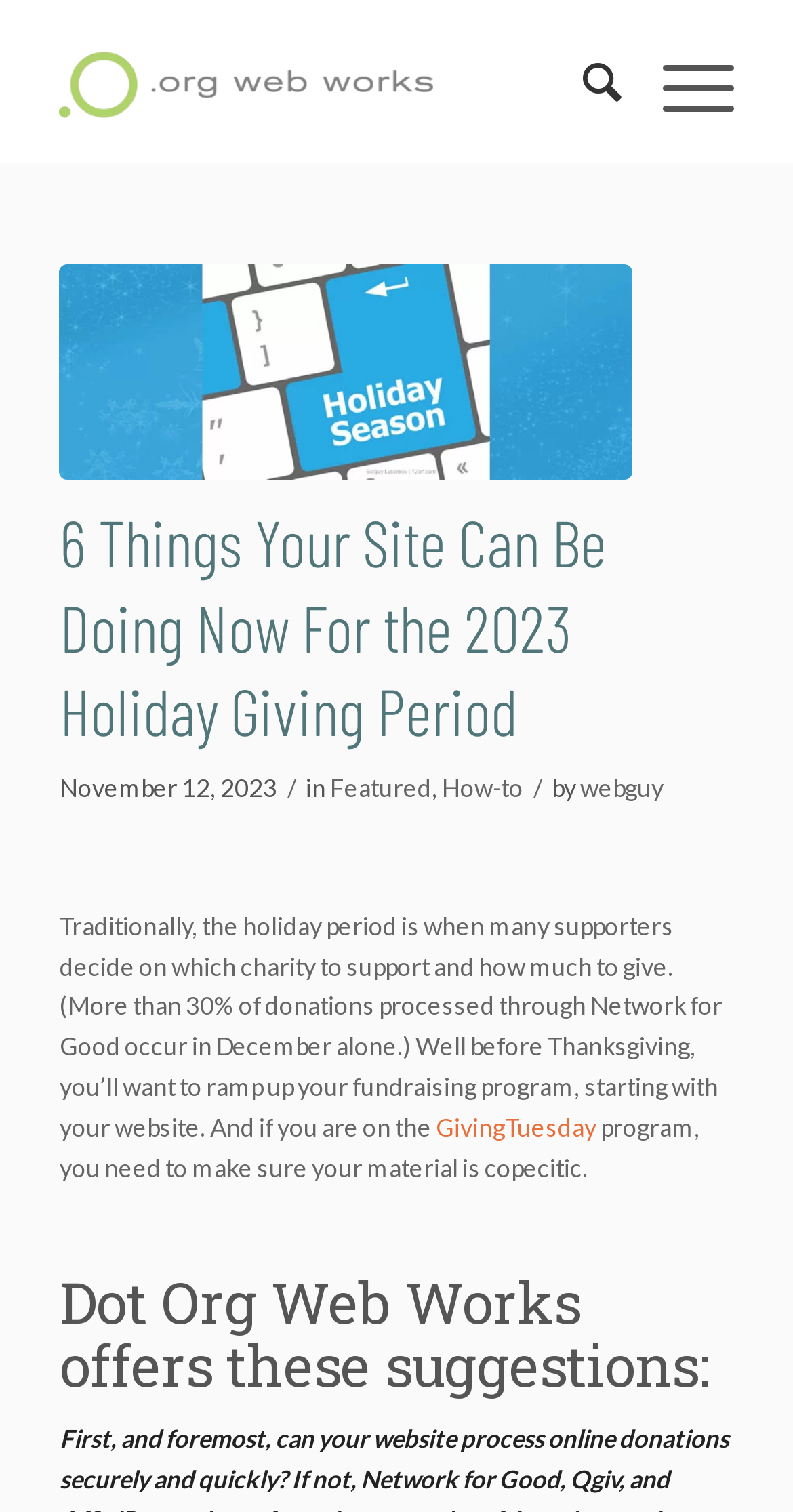Give a one-word or one-phrase response to the question: 
What is the name of the special day mentioned in the text?

GivingTuesday